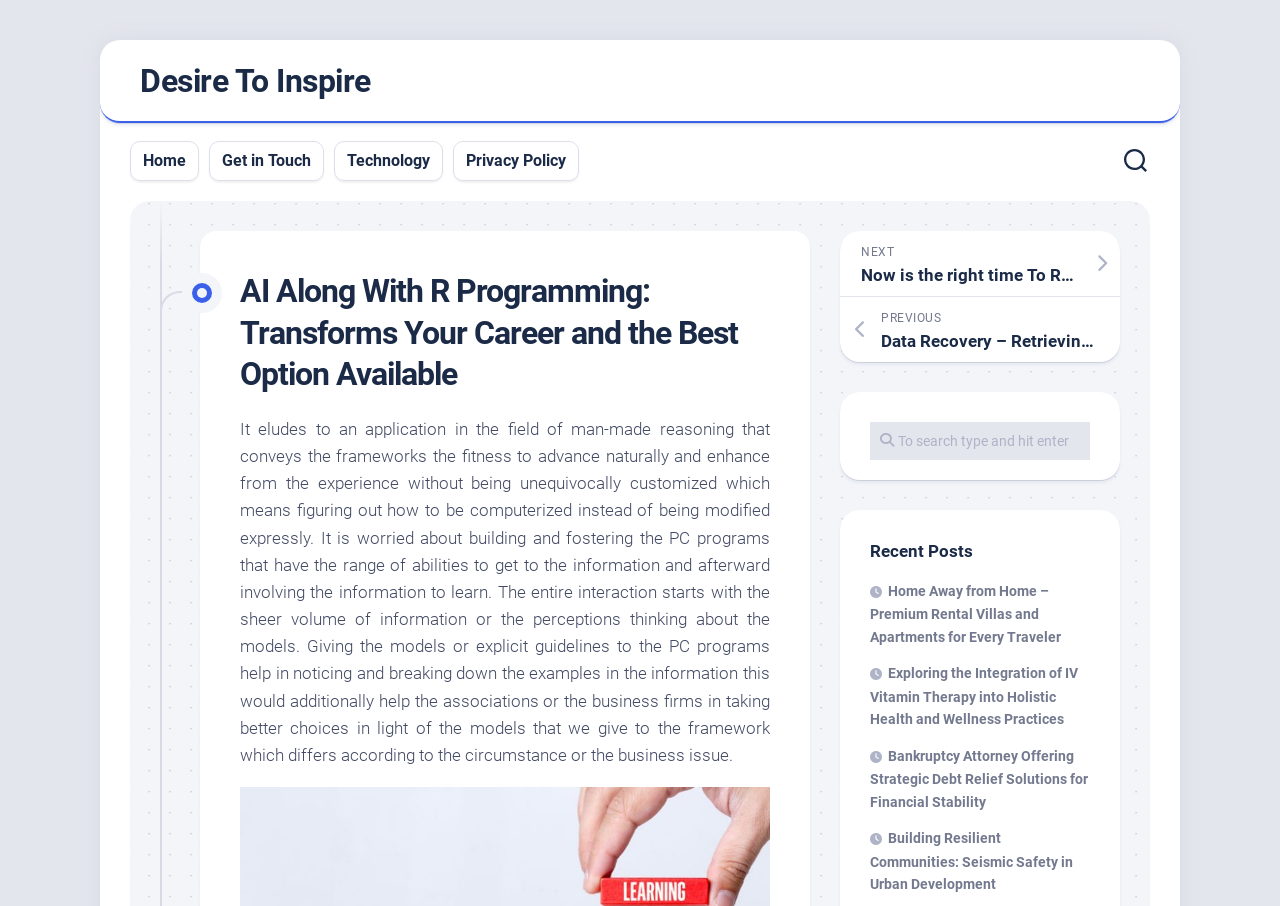Give a detailed account of the webpage, highlighting key information.

This webpage is about AI and R programming, with a focus on transforming careers and providing the best options available. At the top left, there is a link to "Desire To Inspire" and a series of links to different sections of the website, including "Home", "Get in Touch", "Technology", and "Privacy Policy". 

Below these links, there is a button on the right side. Underneath the button, there is a header section with a heading that matches the title of the webpage. 

Below the header, there is a long paragraph of text that explains the concept of AI and its application in building and fostering computer programs that can learn from data and make decisions. The text also mentions the importance of providing models or explicit guidelines to the computer programs to help them analyze the data and make better decisions.

On the right side of the webpage, there are navigation links to move to the next or previous article, labeled "NEXT" and "PREVIOUS" respectively. Below these links, there is a search textbox with a placeholder text "To search type and hit enter".

Further down, there is a section labeled "Recent Posts" with four links to different articles, each with a brief title and an icon. The articles appear to be on various topics, including travel, health and wellness, finance, and urban development.